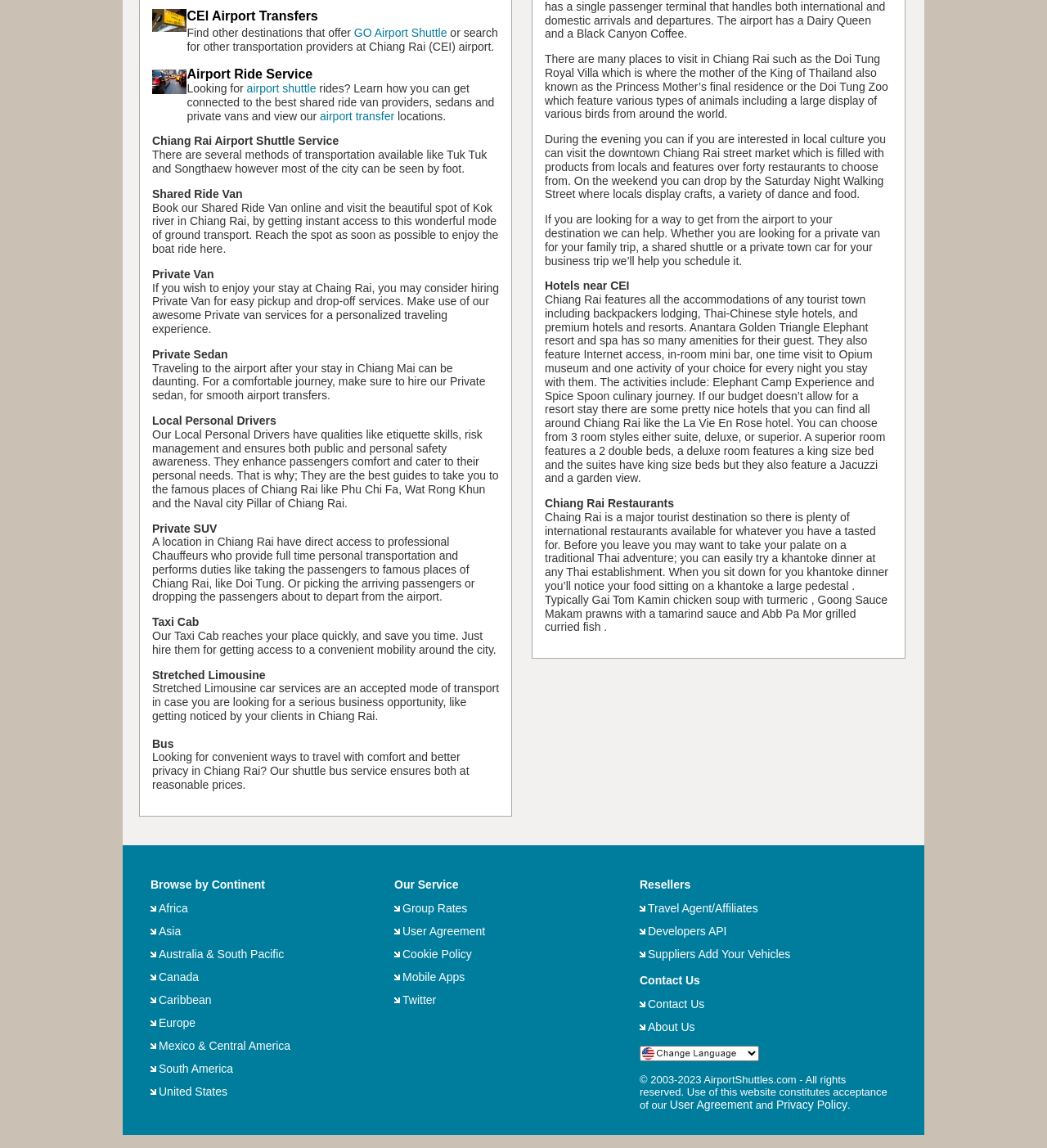Please identify the bounding box coordinates of the area that needs to be clicked to follow this instruction: "Browse by Continent".

[0.144, 0.765, 0.253, 0.776]